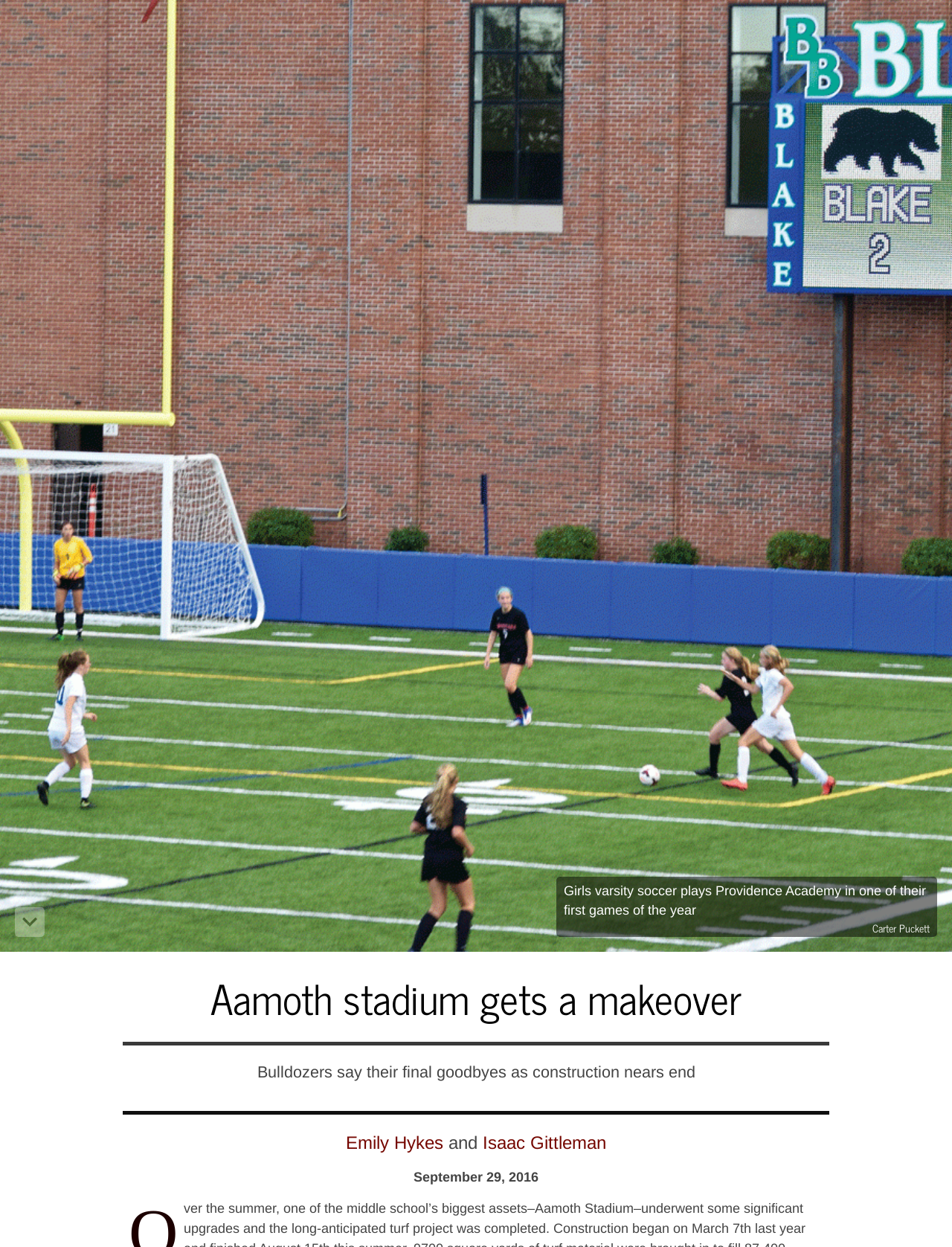Identify the bounding box coordinates for the UI element described by the following text: "Emily Hykes". Provide the coordinates as four float numbers between 0 and 1, in the format [left, top, right, bottom].

[0.363, 0.908, 0.466, 0.924]